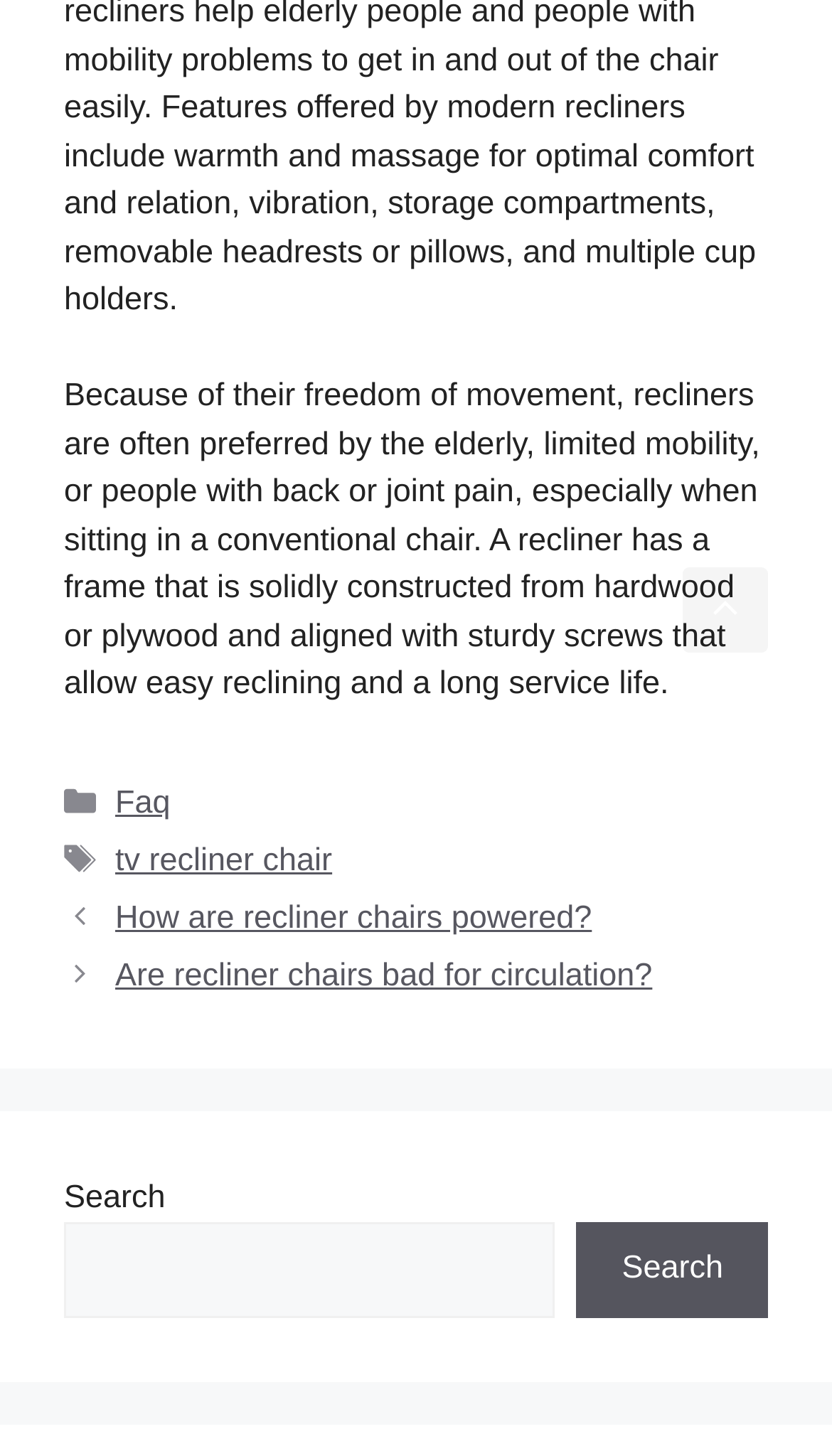Give a short answer using one word or phrase for the question:
What type of content is available in the 'Posts' section?

Recliner chair related articles